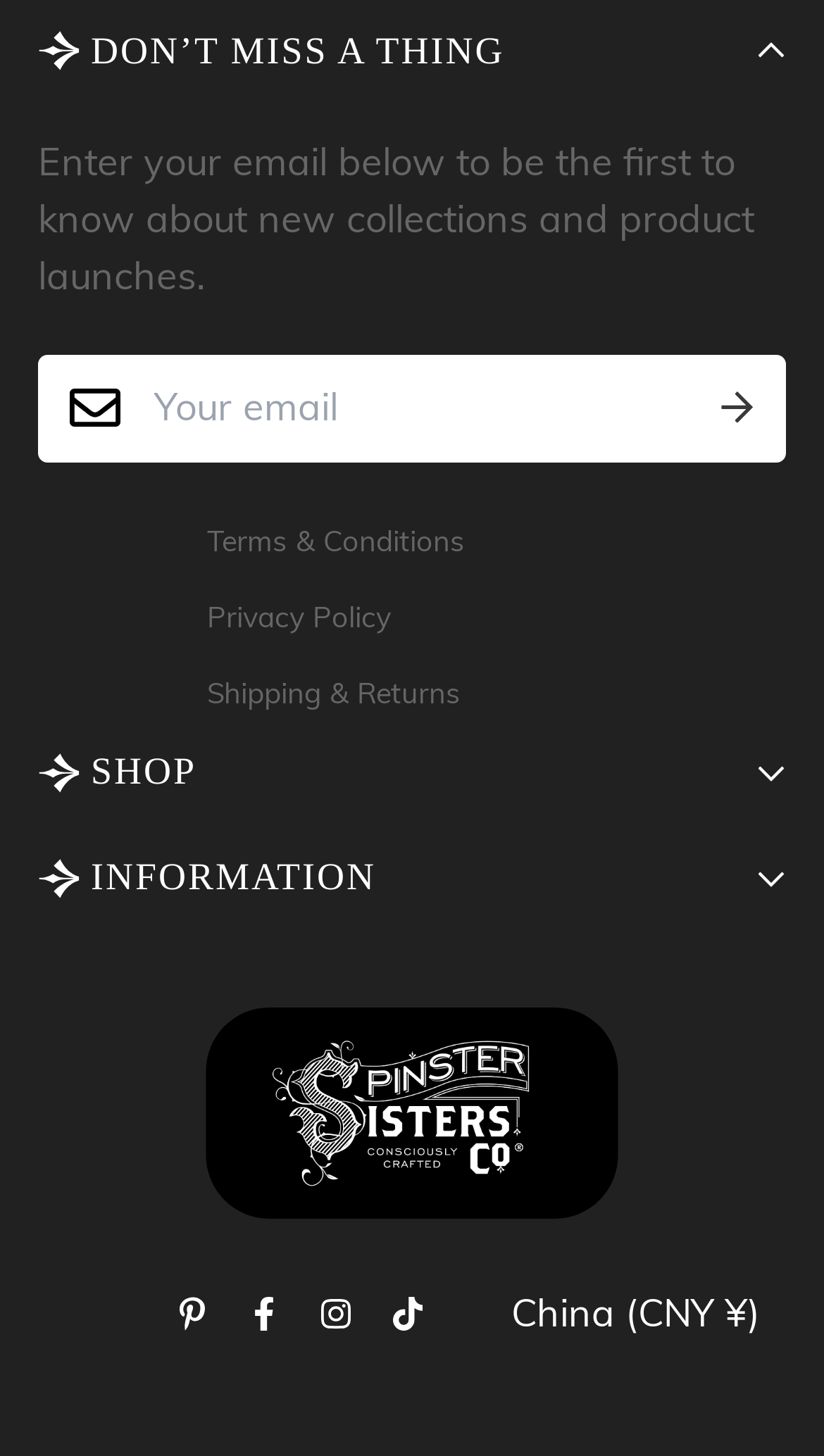Based on the element description, predict the bounding box coordinates (top-left x, top-left y, bottom-right x, bottom-right y) for the UI element in the screenshot: Store Locator

[0.046, 0.863, 0.333, 0.898]